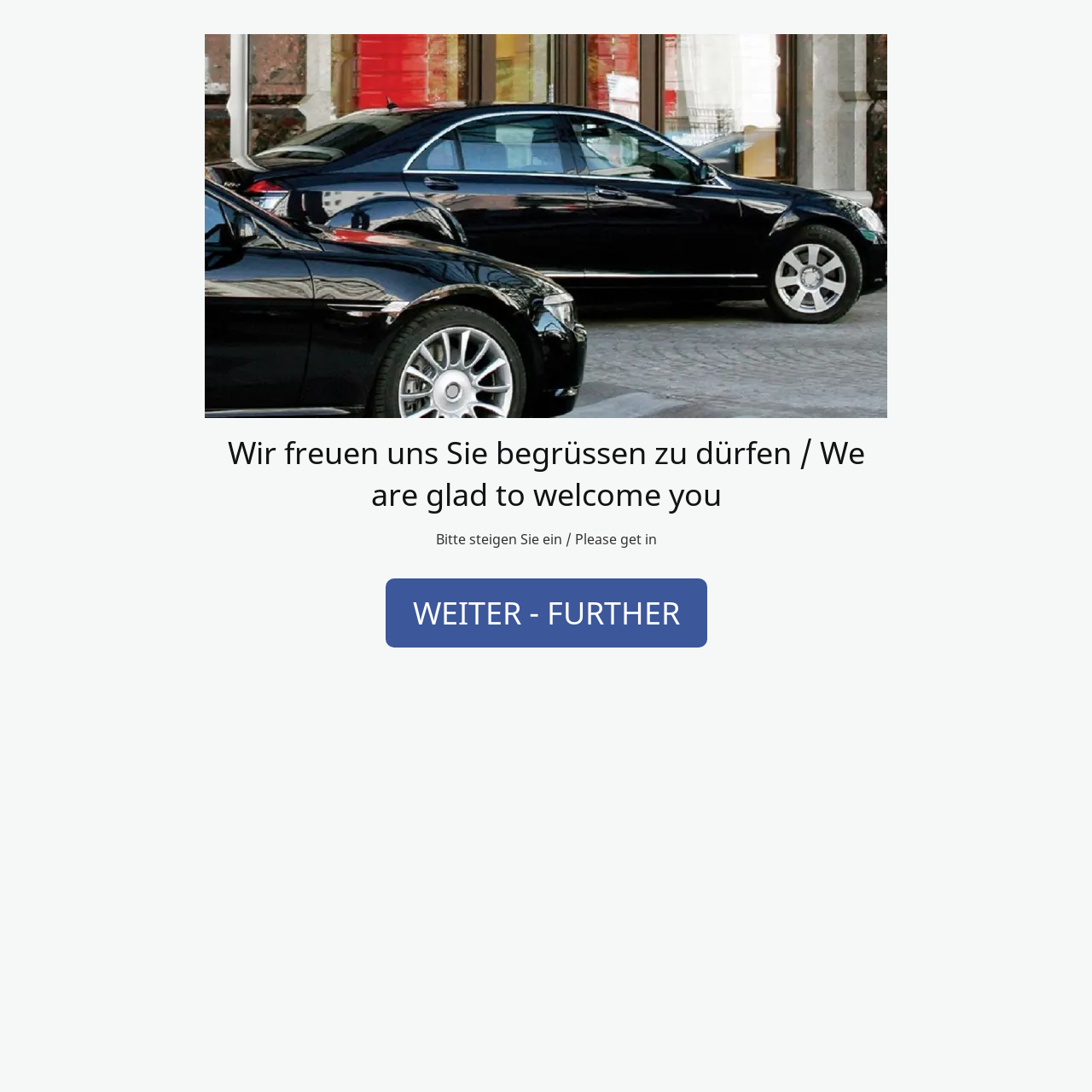Find the primary header on the webpage and provide its text.

Wir freuen uns Sie begrüssen zu dürfen / We are glad to welcome you